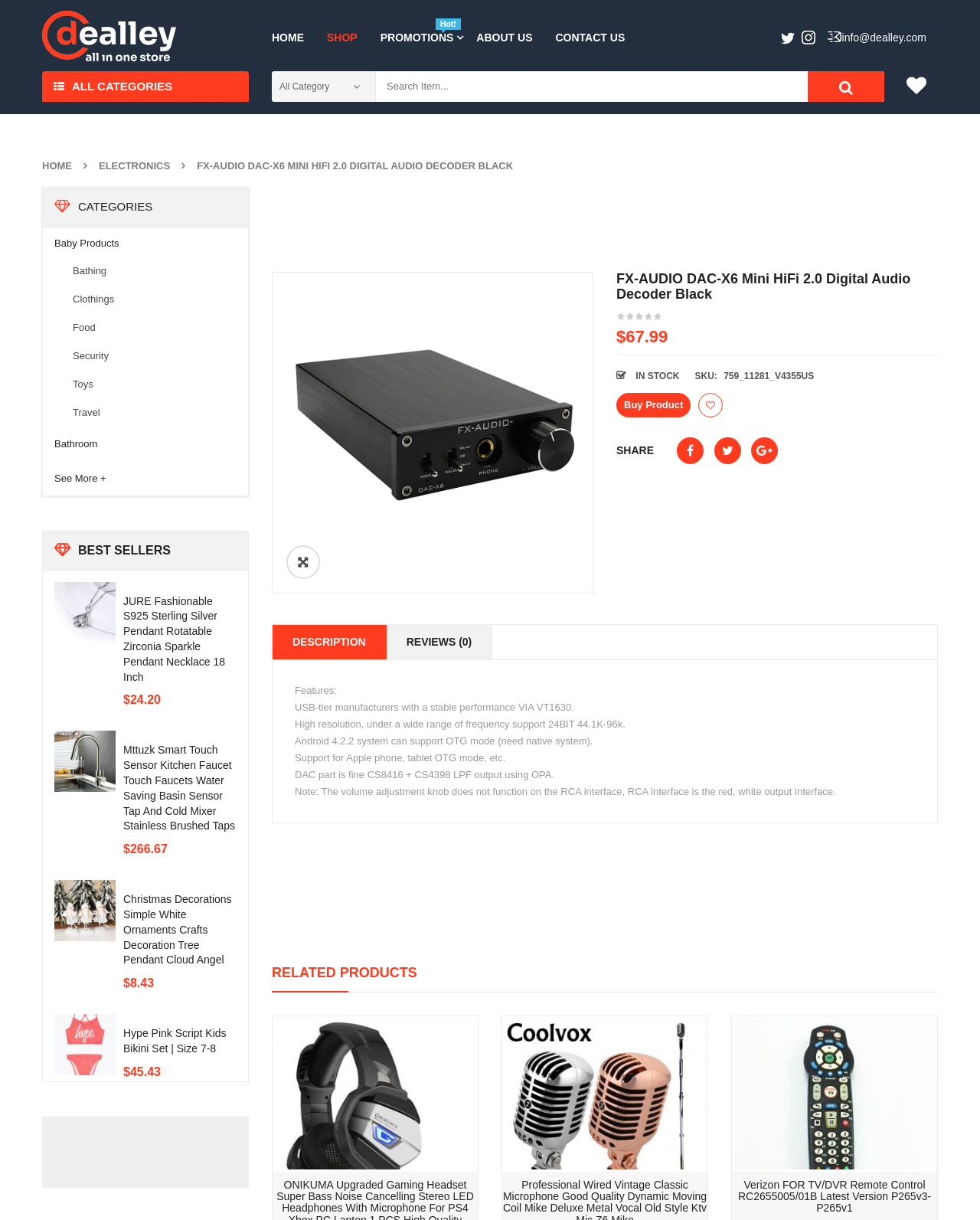Explain in detail what is displayed on the webpage.

This webpage is an e-commerce product page for the FX-AUDIO DAC-X6 Mini HiFi 2.0 Digital Audio Decoder Black. At the top, there is a navigation menu with links to HOME, SHOP, PROMOTIONS, ABOUT US, and CONTACT US. Below the navigation menu, there is a search bar with a combobox and a search button.

On the left side of the page, there is a categories section with links to various categories such as Baby Products, Bathing, Clothings, Food, Security, Toys, and Travel. Below the categories section, there is a best sellers section with links to several products, including JURE Fashionable S925 Sterling Silver Pendant, Mttuzk Smart Touch Sensor Kitchen Faucet, and Christmas Decorations Simple White Ornaments.

In the main content area, there is a product description section with a heading, price, and product details. The product details include features such as USB-tier manufacturers with a stable performance VIA VT1630, high resolution, and support for Apple phone and tablet OTG mode. Below the product details, there are links to share the product on social media and an add to wishlist button.

On the right side of the page, there is a product image with a zoom feature. Below the product image, there is a product information section with details such as the product name, price, SKU, and availability. There is also a buy product button and an add to wishlist button.

At the bottom of the page, there are links to DESCRIPTION, REVIEWS, and other related products.